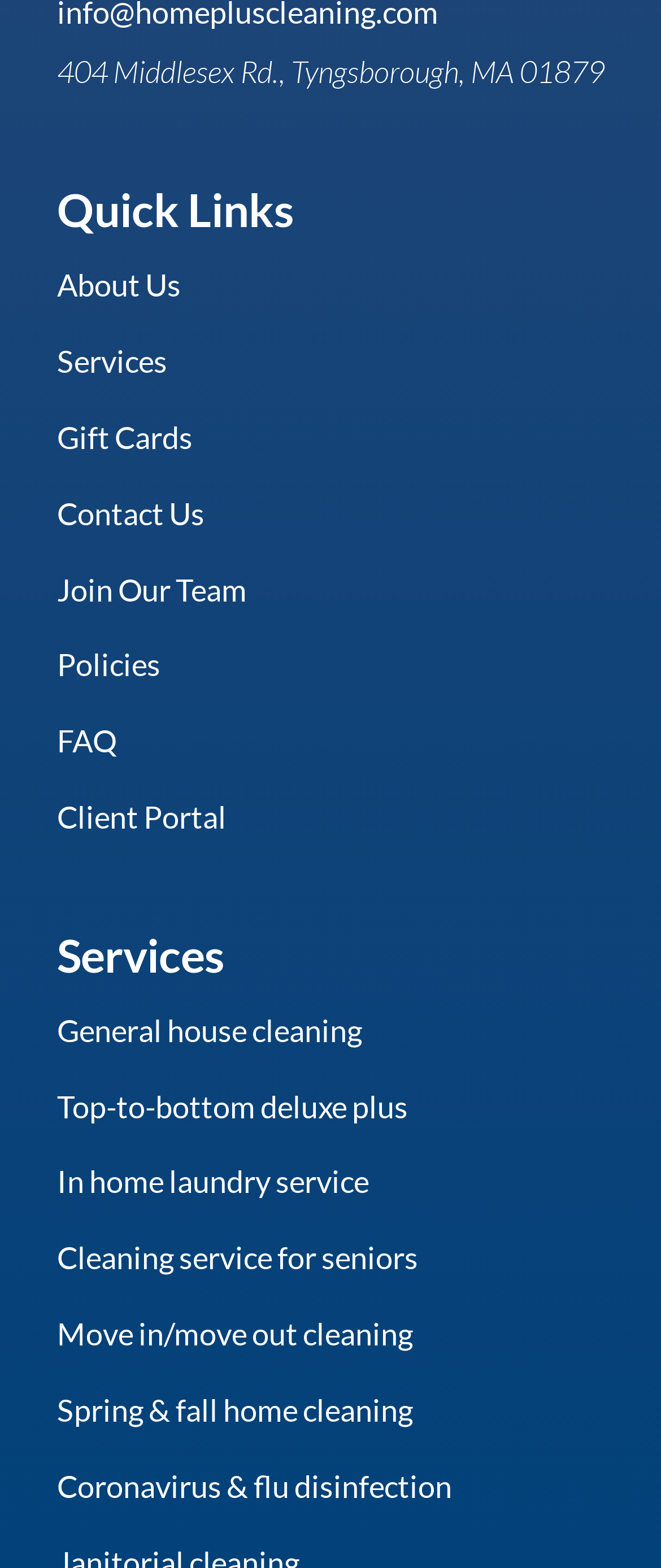Please identify the bounding box coordinates of the area that needs to be clicked to follow this instruction: "Learn about General house cleaning".

[0.086, 0.645, 0.547, 0.669]